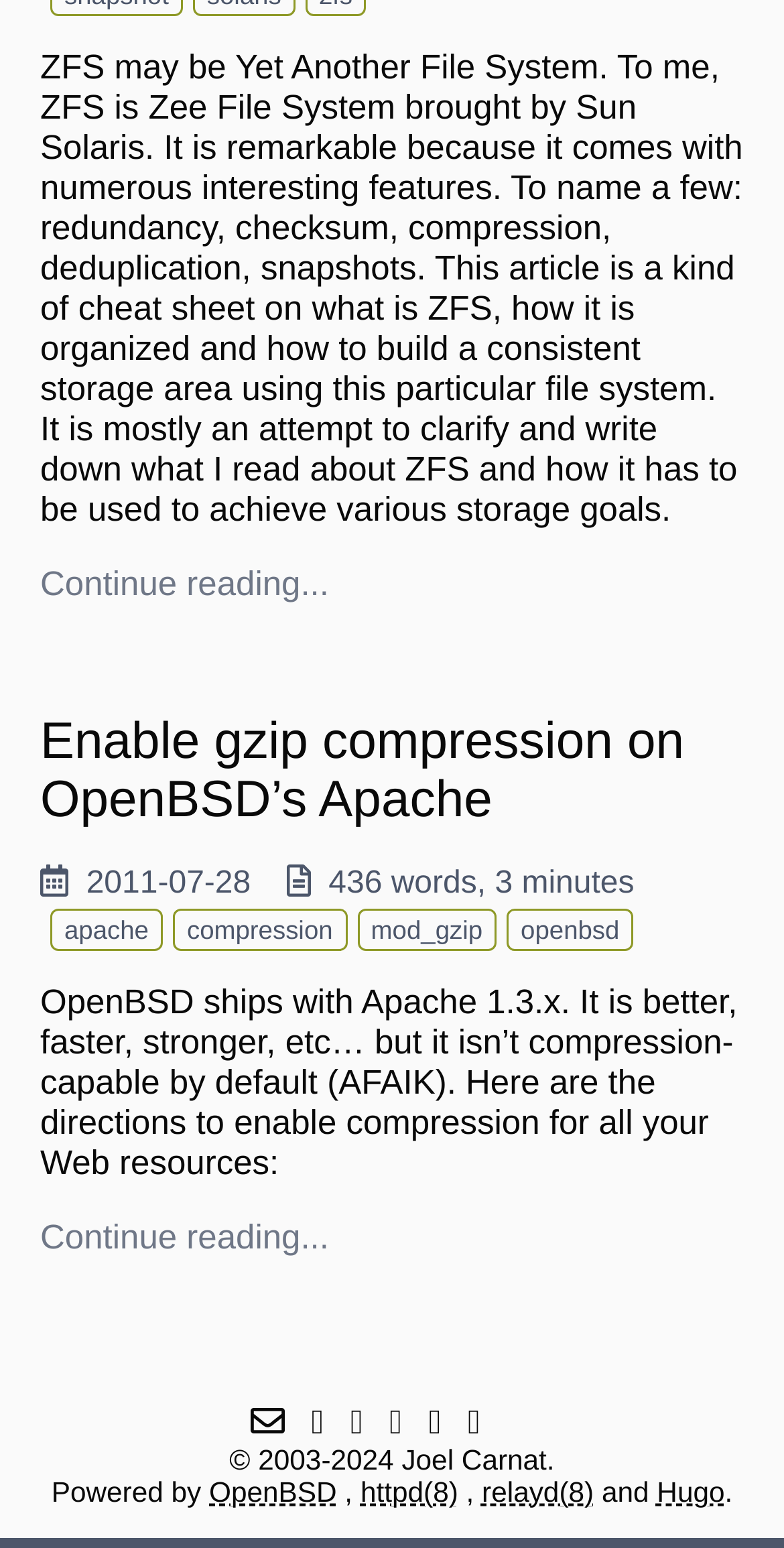Please specify the bounding box coordinates of the area that should be clicked to accomplish the following instruction: "Access API specifications". The coordinates should consist of four float numbers between 0 and 1, i.e., [left, top, right, bottom].

None